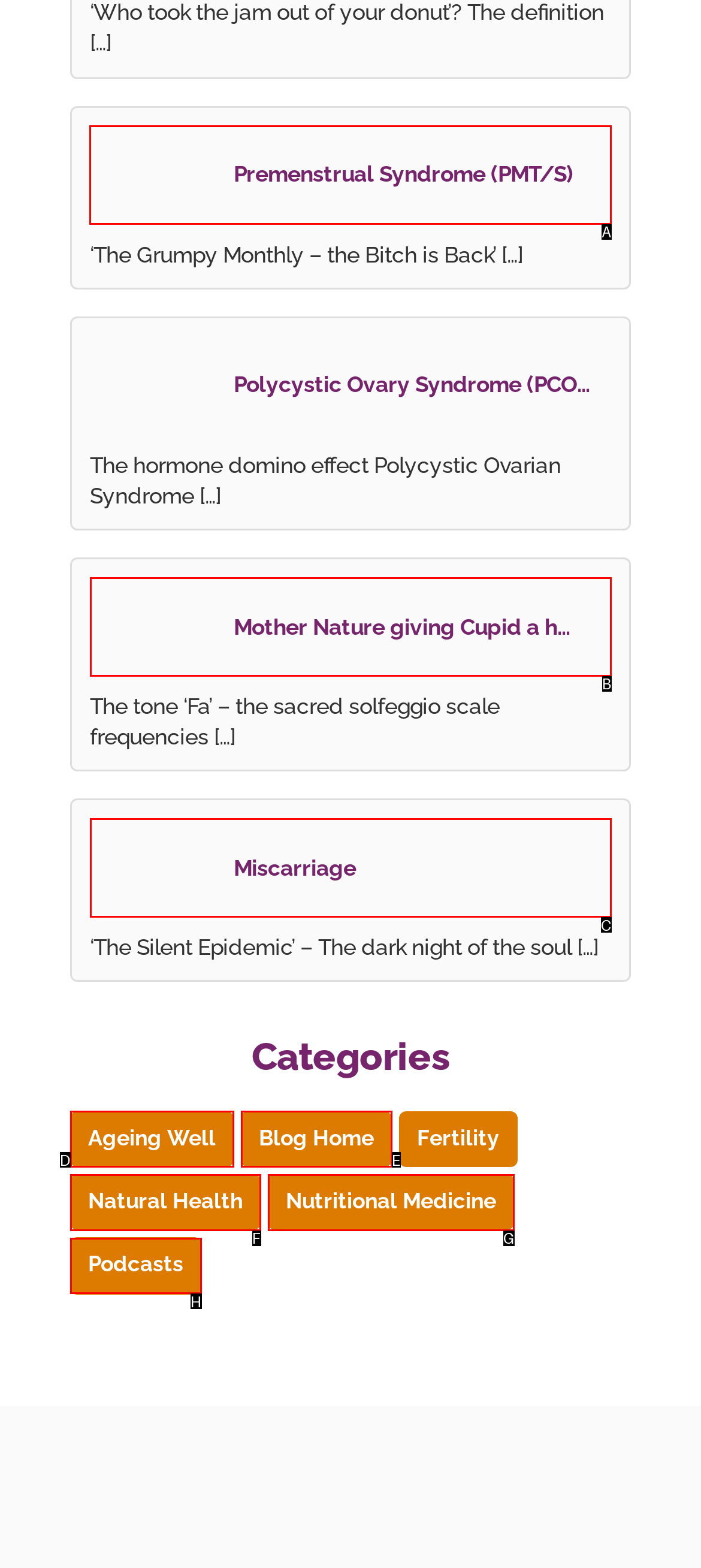Choose the HTML element that should be clicked to accomplish the task: Click on the link about Premenstrual Syndrome. Answer with the letter of the chosen option.

A